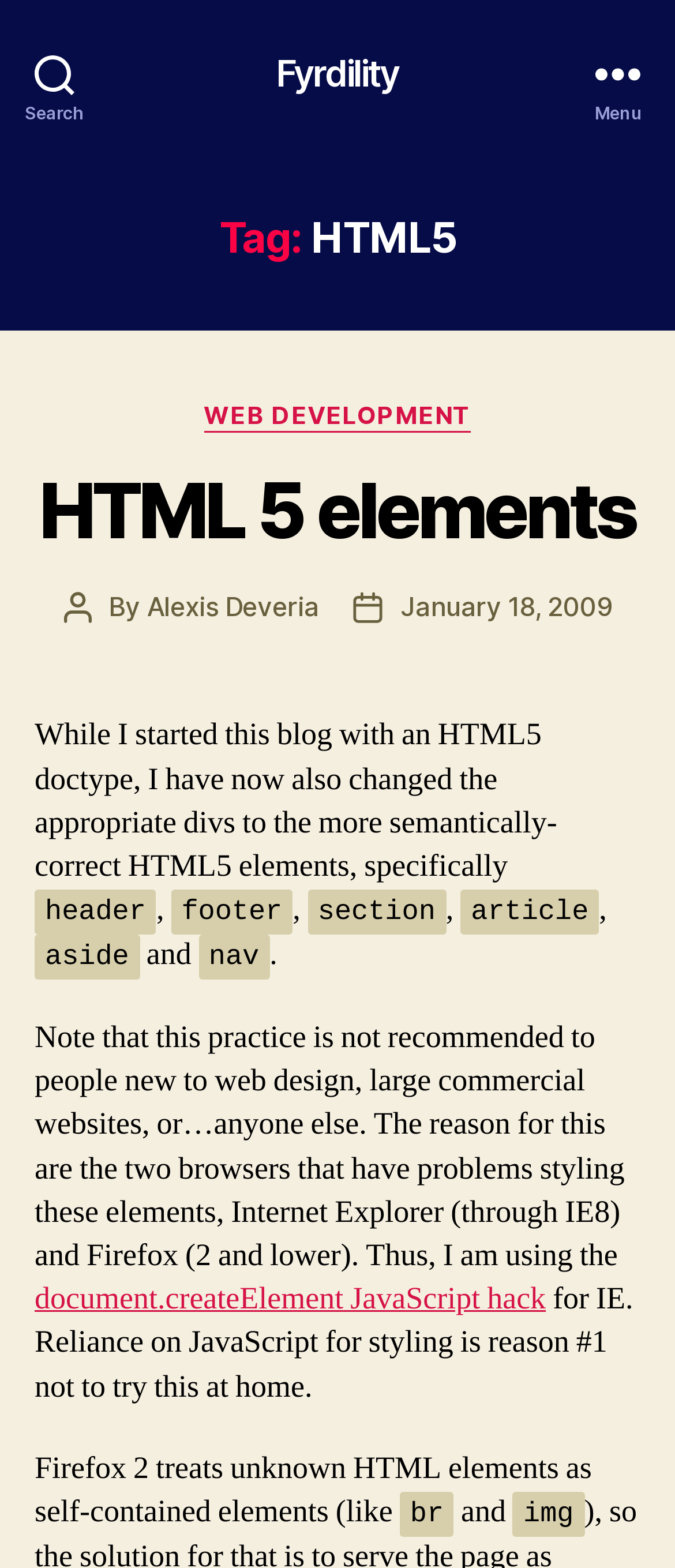Identify the bounding box coordinates of the section that should be clicked to achieve the task described: "Open Menu".

[0.831, 0.0, 1.0, 0.093]